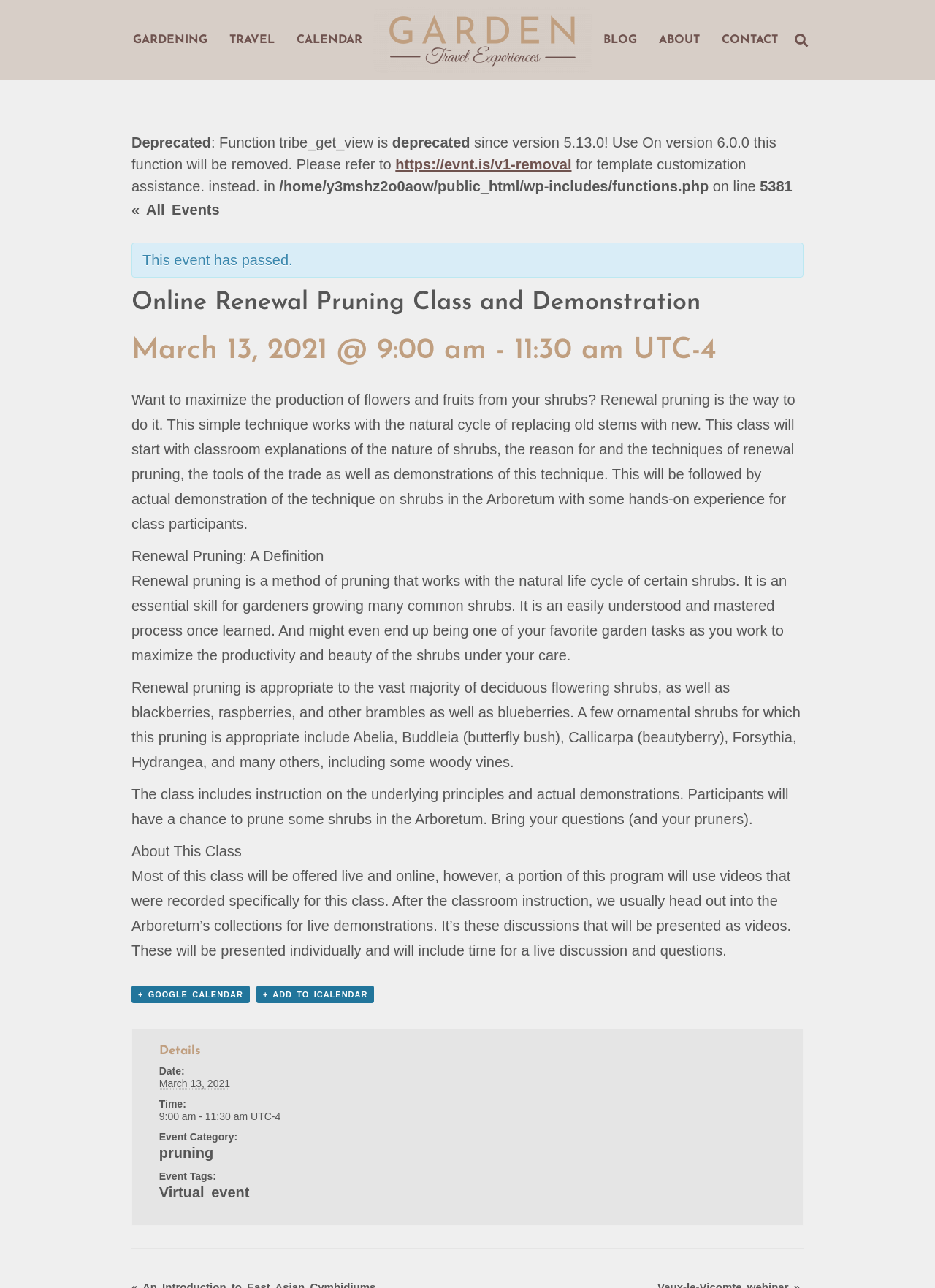What type of shrubs is renewal pruning appropriate for?
Answer the question with just one word or phrase using the image.

Deciduous flowering shrubs